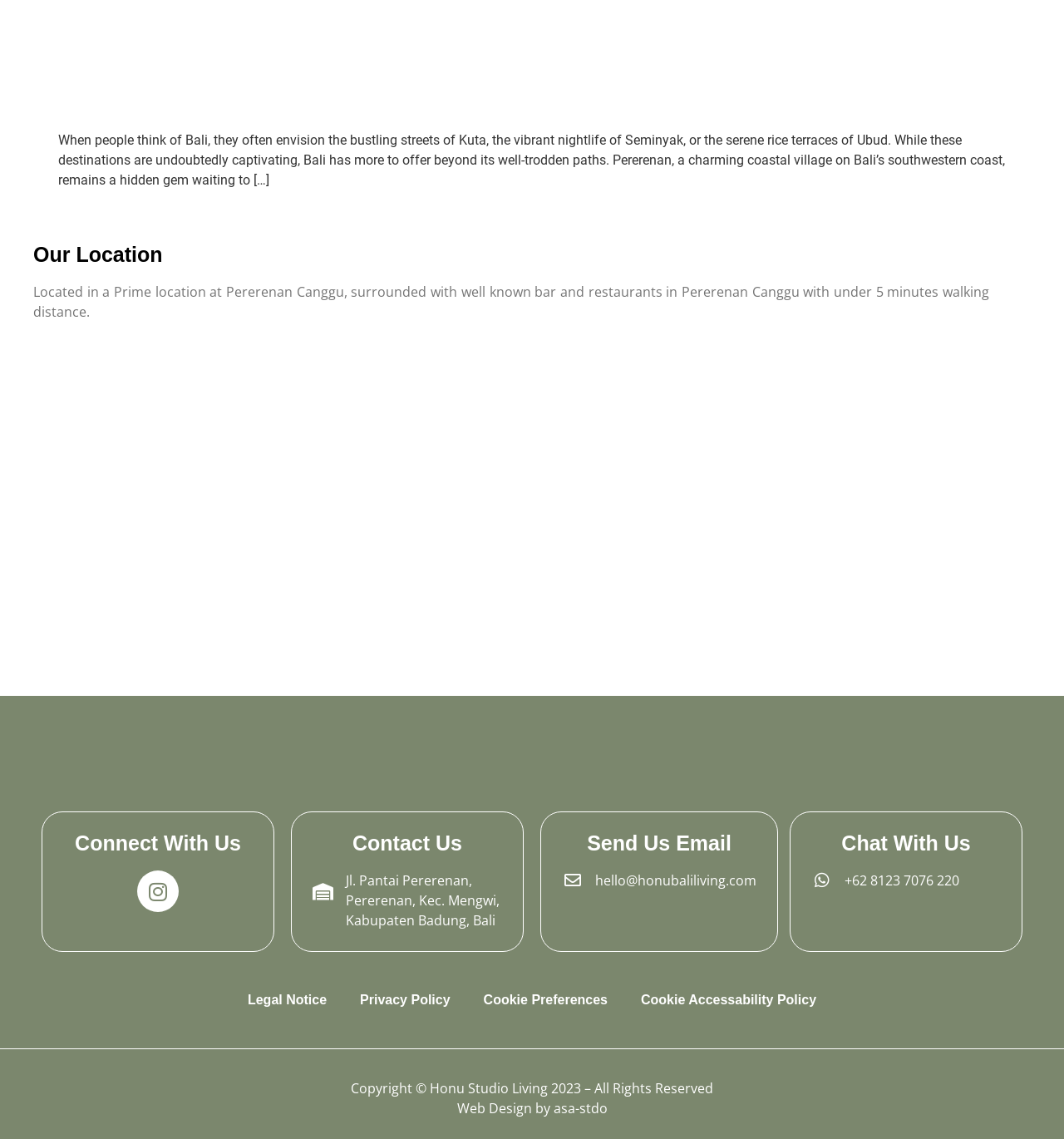Identify the bounding box coordinates necessary to click and complete the given instruction: "Click the 'Instagram' link".

[0.129, 0.765, 0.168, 0.801]